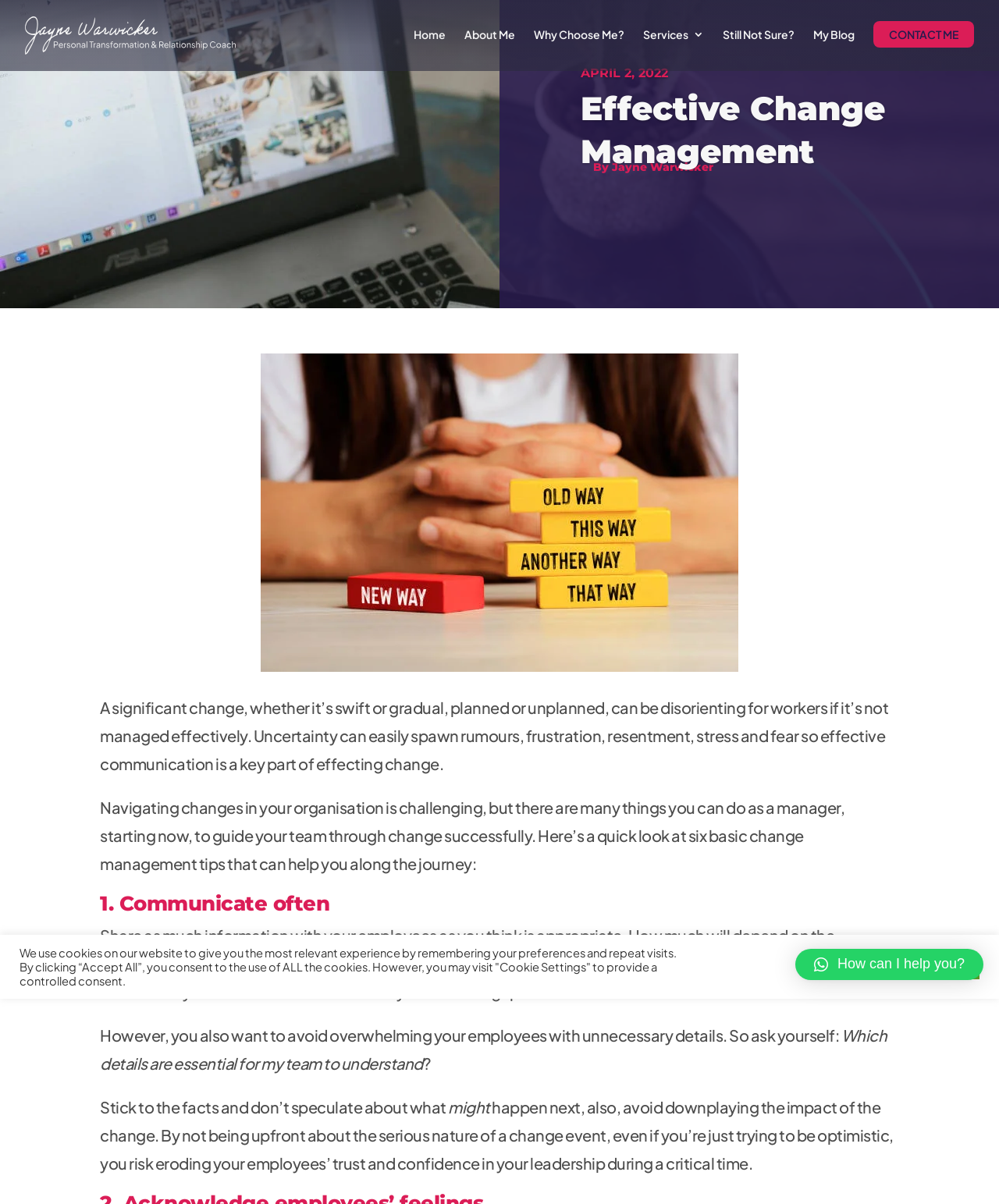What is the first change management tip mentioned in the article?
Look at the image and provide a short answer using one word or a phrase.

Communicate often